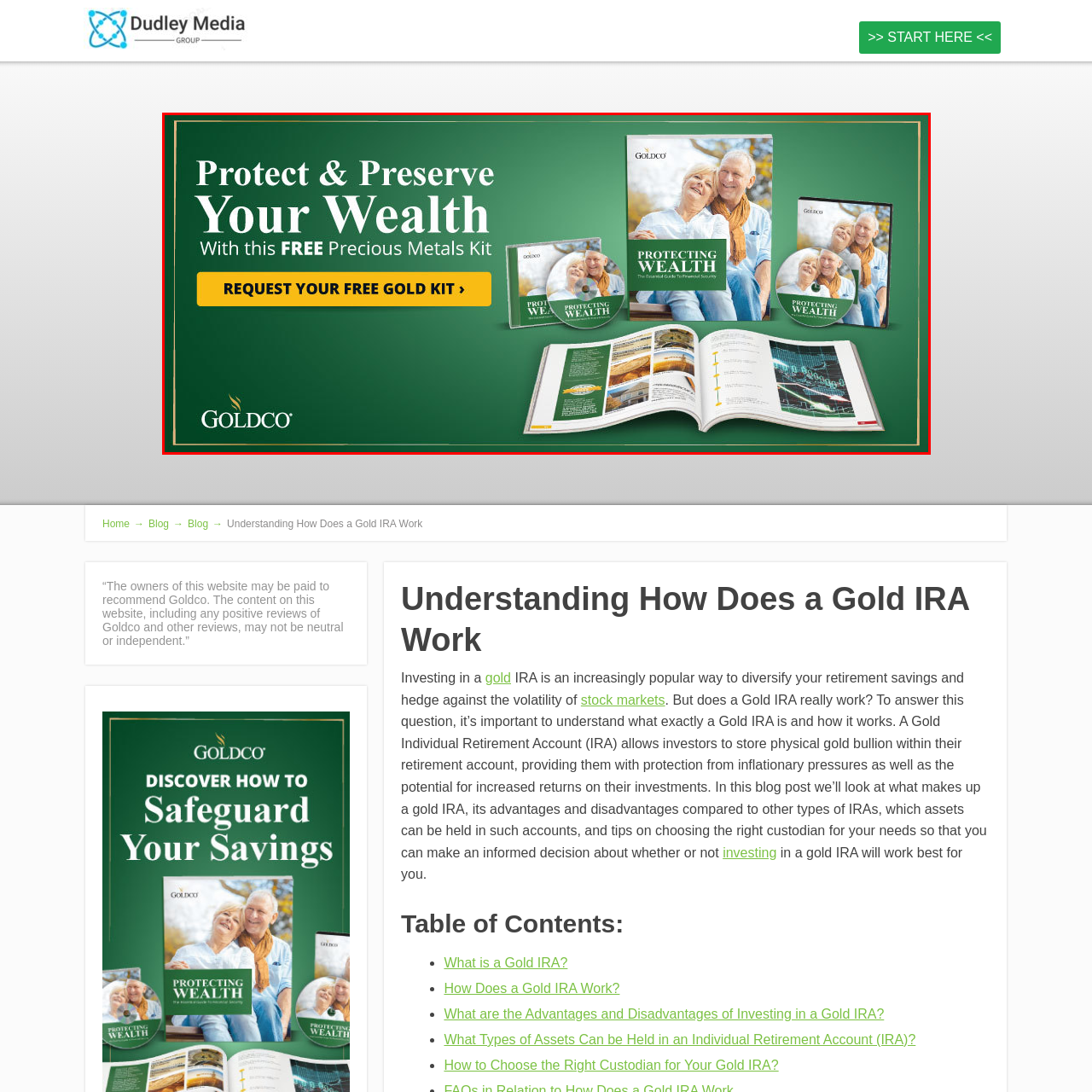Describe extensively the contents of the image within the red-bordered area.

This image promotes Goldco's "Protect & Preserve Your Wealth" campaign, featuring a vibrant green background that emphasizes the importance of safeguarding financial assets. Displayed prominently are various materials related to a free Precious Metals Kit, which includes a booklet titled "Protecting Wealth," aimed at educating potential investors on the benefits of investing in precious metals. In the foreground, an inviting yellow button encourages viewers to "REQUEST YOUR FREE GOLD KIT," creating a clear call to action. The visual suggests both security and accessibility, appealing to individuals interested in enhancing their wealth through gold investment.